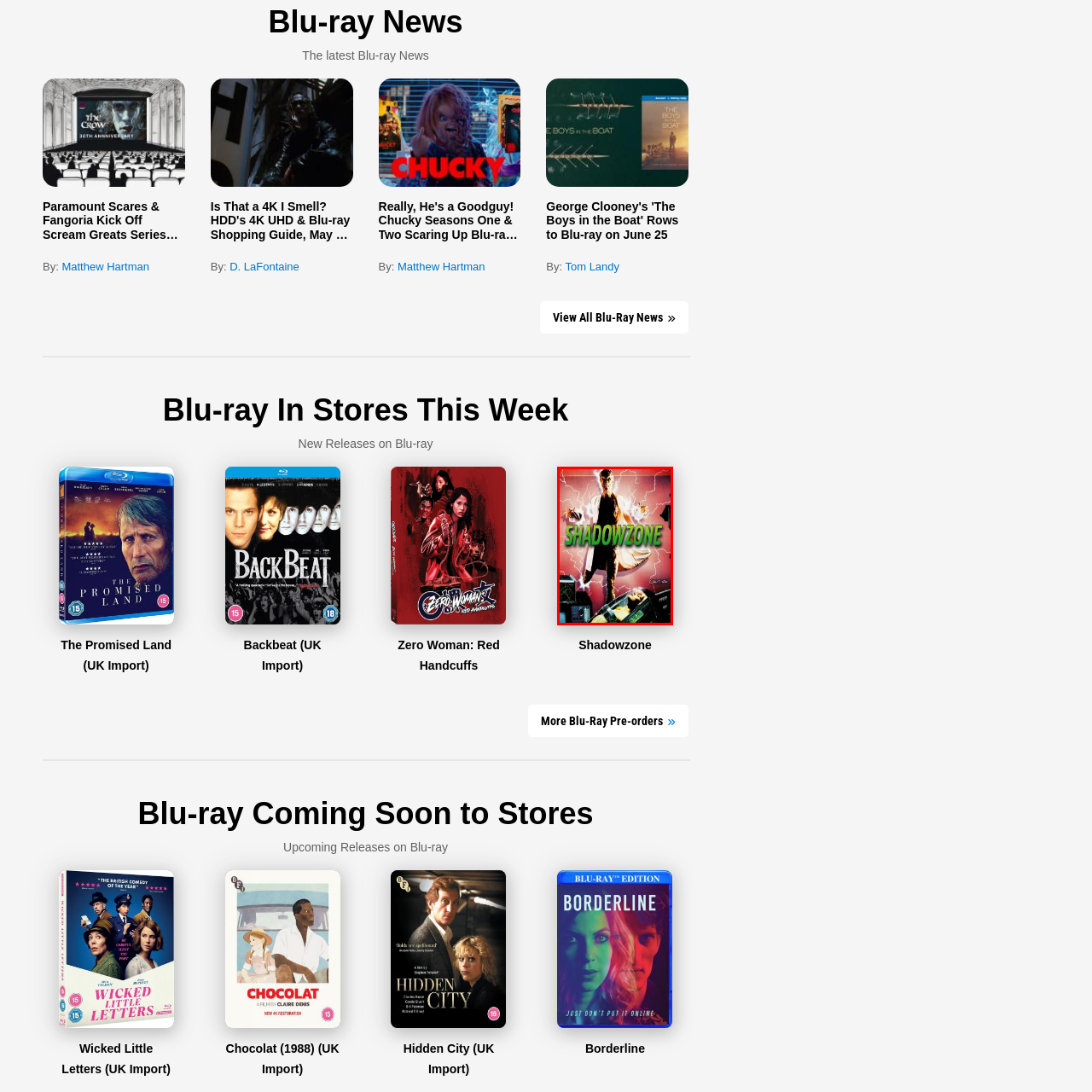Analyze and describe the image content within the red perimeter in detail.

The image features the cover art for the Blu-ray release of "Shadowzone," a sci-fi horror film that involves thrilling elements of suspense and supernatural phenomena. Central to the design is a dramatic figure dressed in a lab coat, surrounded by an electrifying backdrop, symbolizing the film's tension and scientific themes. The title "SHADOWZONE" is displayed prominently in a vibrant green font, capturing the viewer's attention and reflecting the film's eerie atmosphere. Below, a figure appears to be engaged in a mysterious scenario, hinting at the narrative twists and horror that await. The overall design effectively conveys a sense of adventure and intrigue, appealing to fans of the genre. The Blu-ray release, anticipated by collectors and enthusiasts, is part of the latest offerings highlighted in the promotion of new releases.